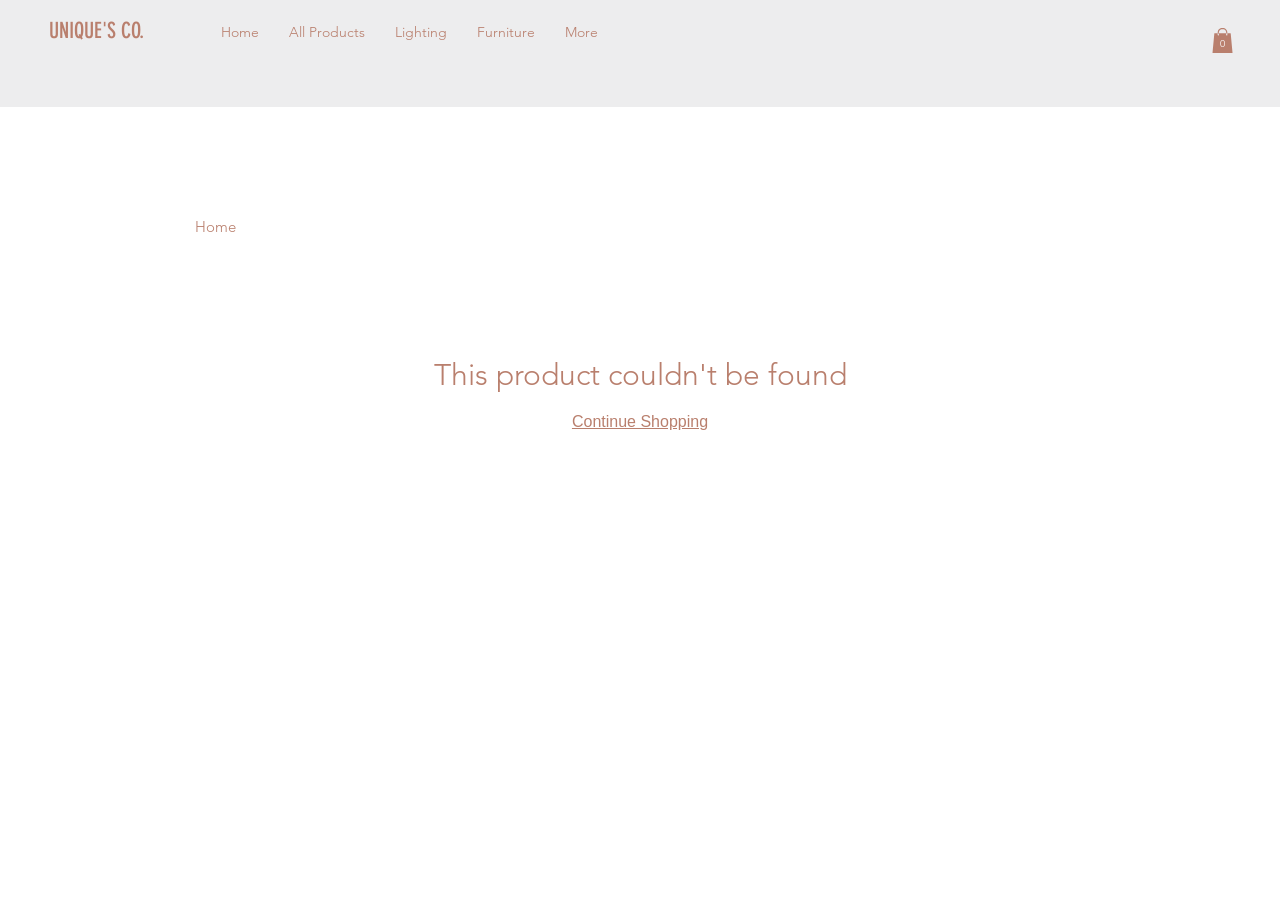Based on the element description "Furniture", predict the bounding box coordinates of the UI element.

[0.361, 0.017, 0.43, 0.052]